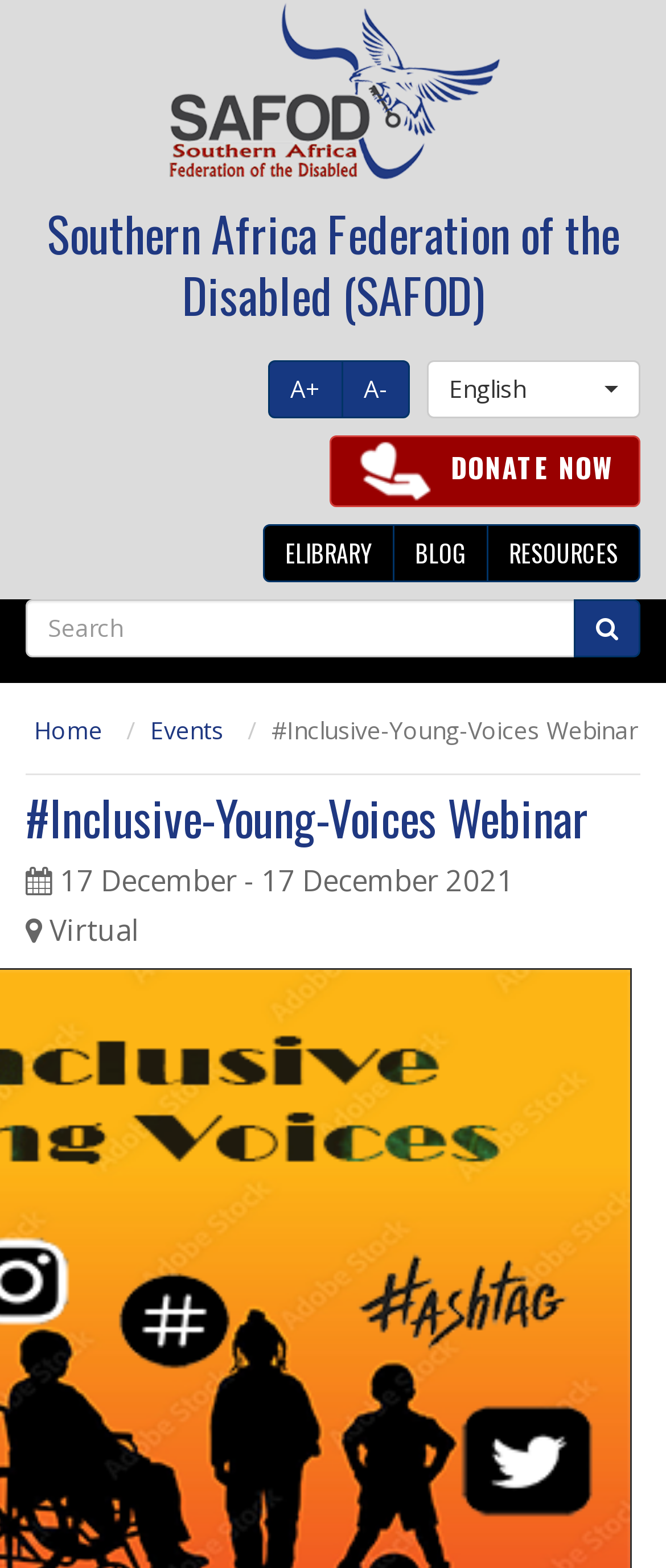Give a one-word or phrase response to the following question: What is the name of the organization?

Southern Africa Federation of the Disabled